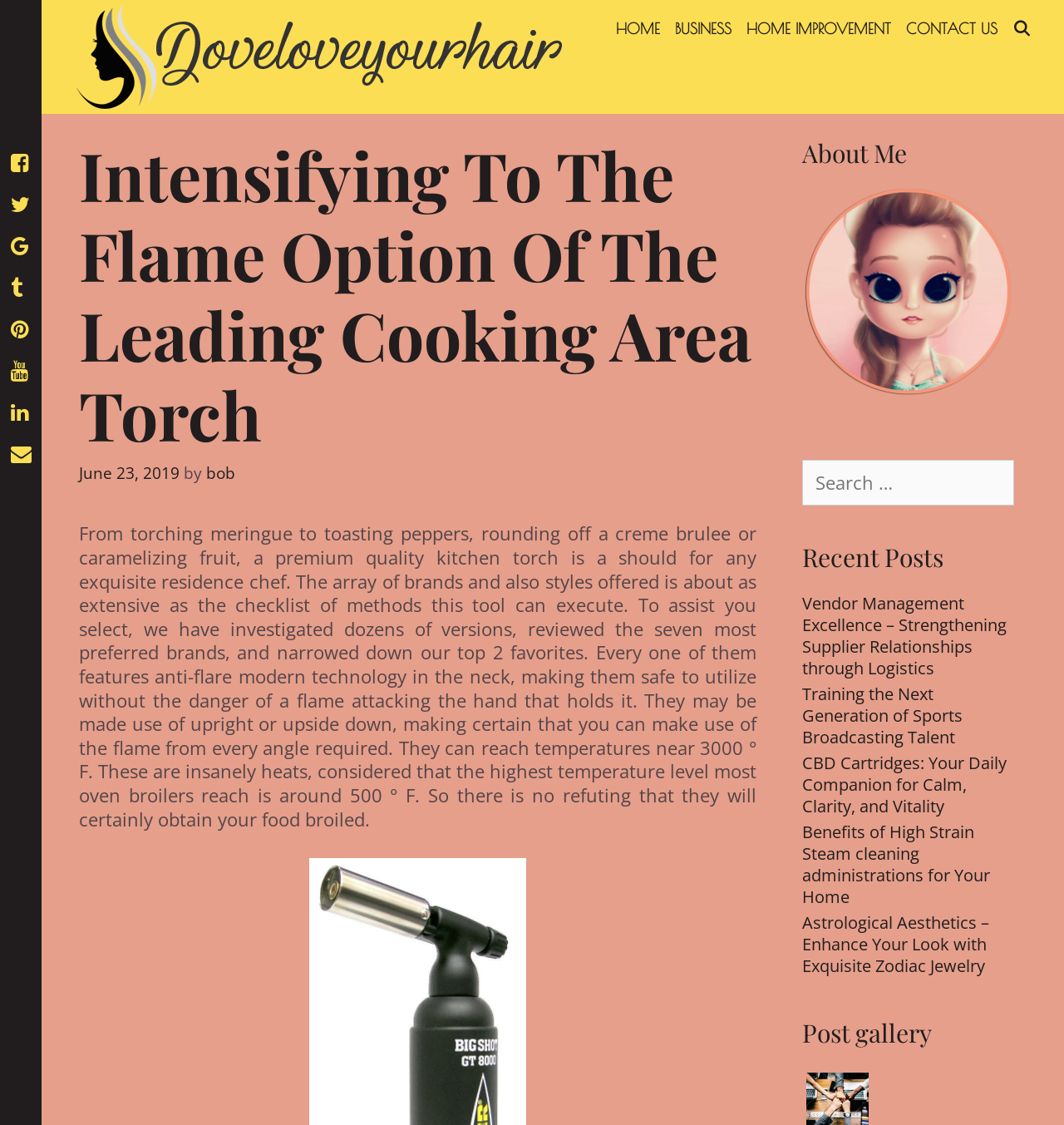Using a single word or phrase, answer the following question: 
How many links are in the main navigation menu?

4